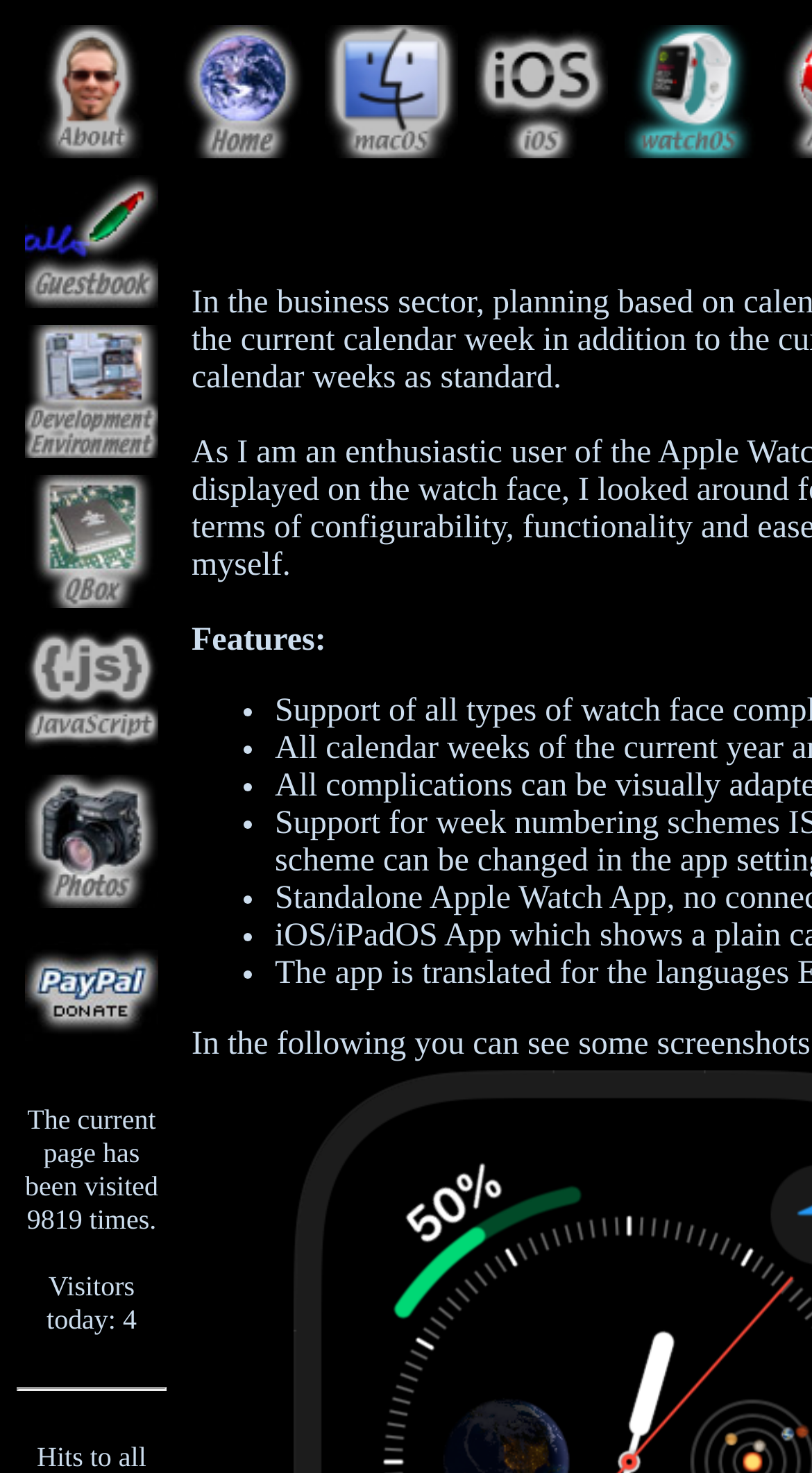How many times has the current page been visited?
Give a thorough and detailed response to the question.

I found a text on the page that says 'The current page has been visited 9819 times.', so I know that the current page has been visited 9819 times.